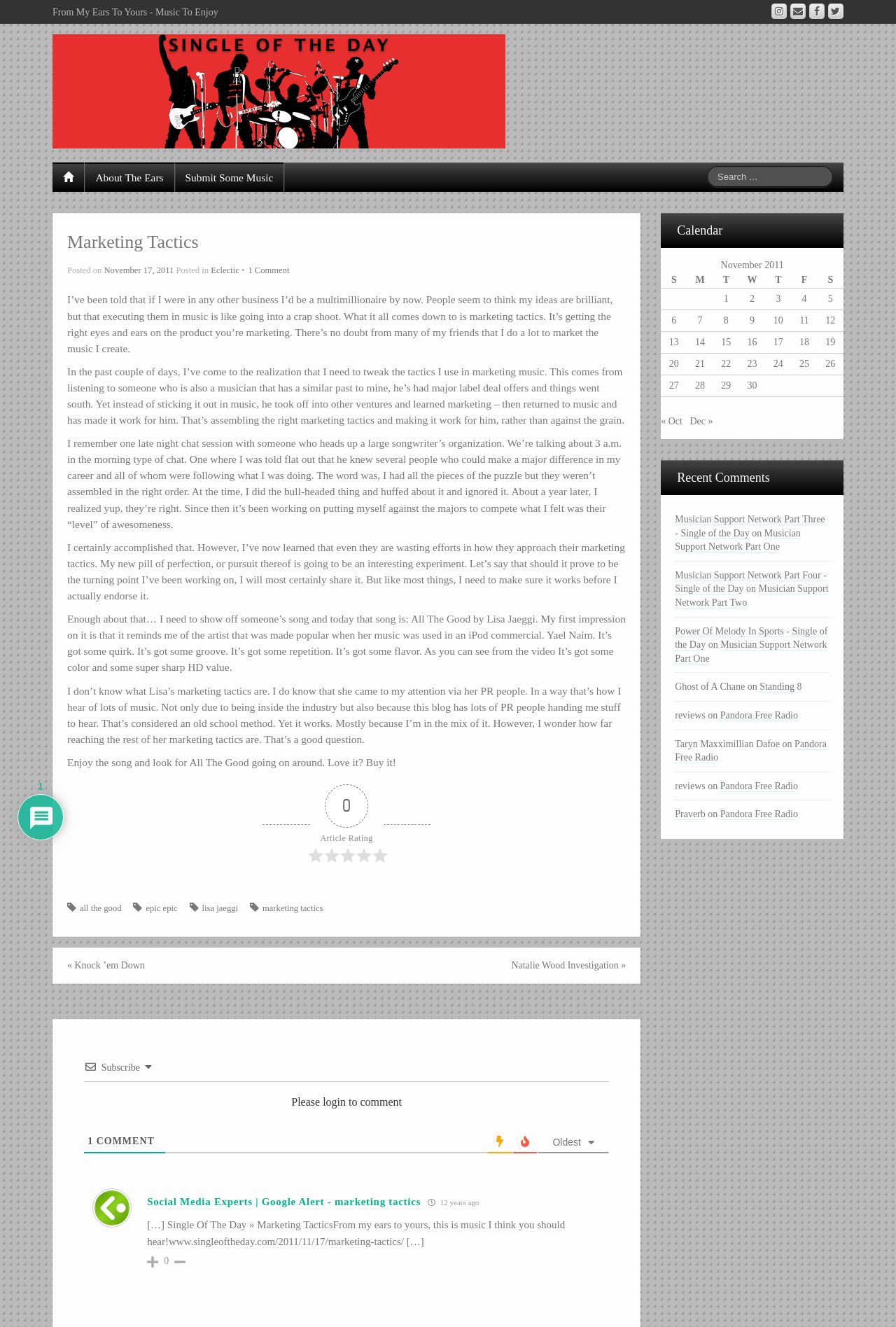What is the title of the article?
Refer to the image and give a detailed answer to the query.

The title of the article can be found in the HeaderAsNonLandmark element, which contains a heading element with the text 'Marketing Tactics'.